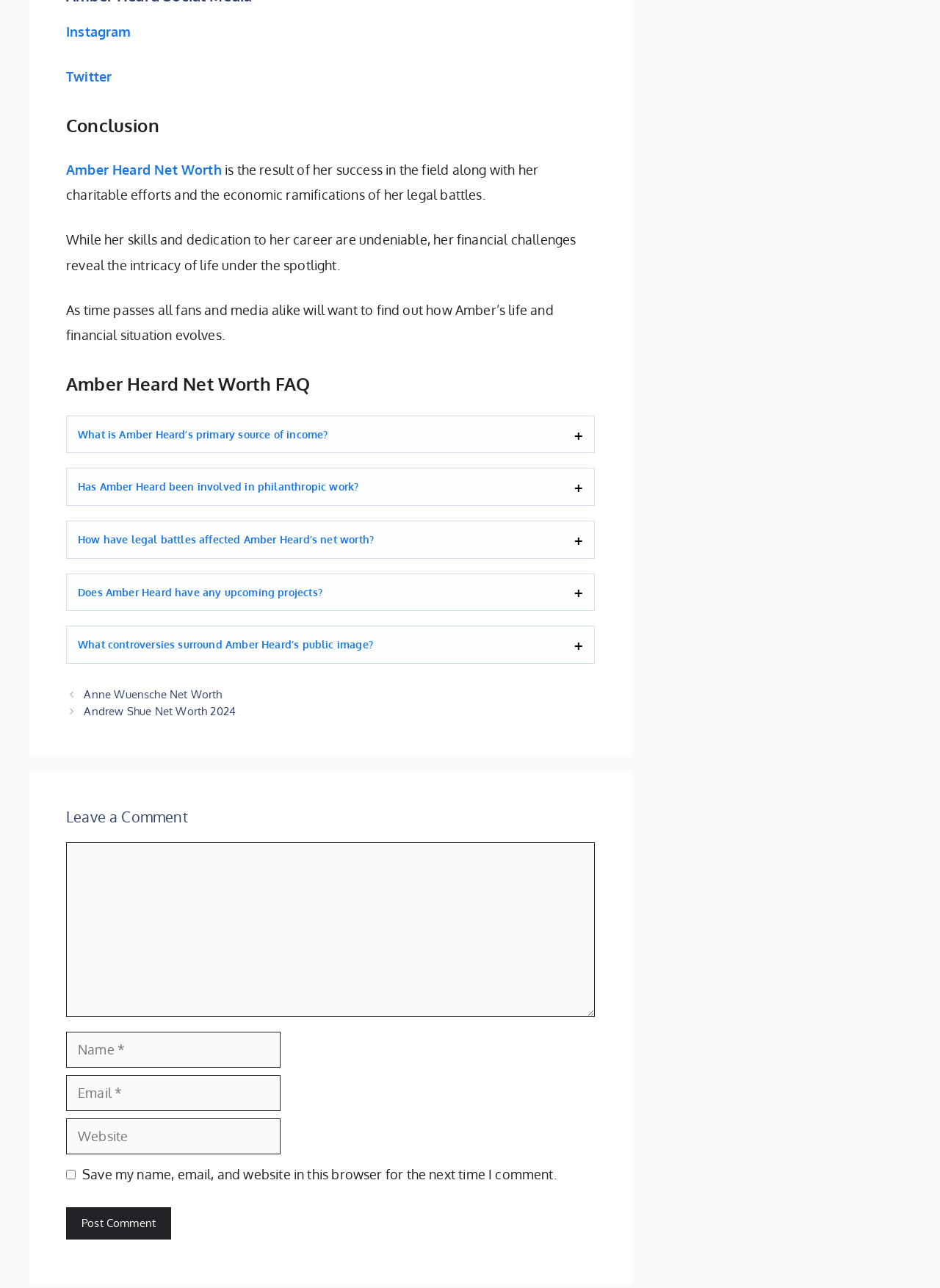Given the element description Andrew Shue Net Worth 2024, specify the bounding box coordinates of the corresponding UI element in the format (top-left x, top-left y, bottom-right x, bottom-right y). All values must be between 0 and 1.

[0.089, 0.546, 0.251, 0.558]